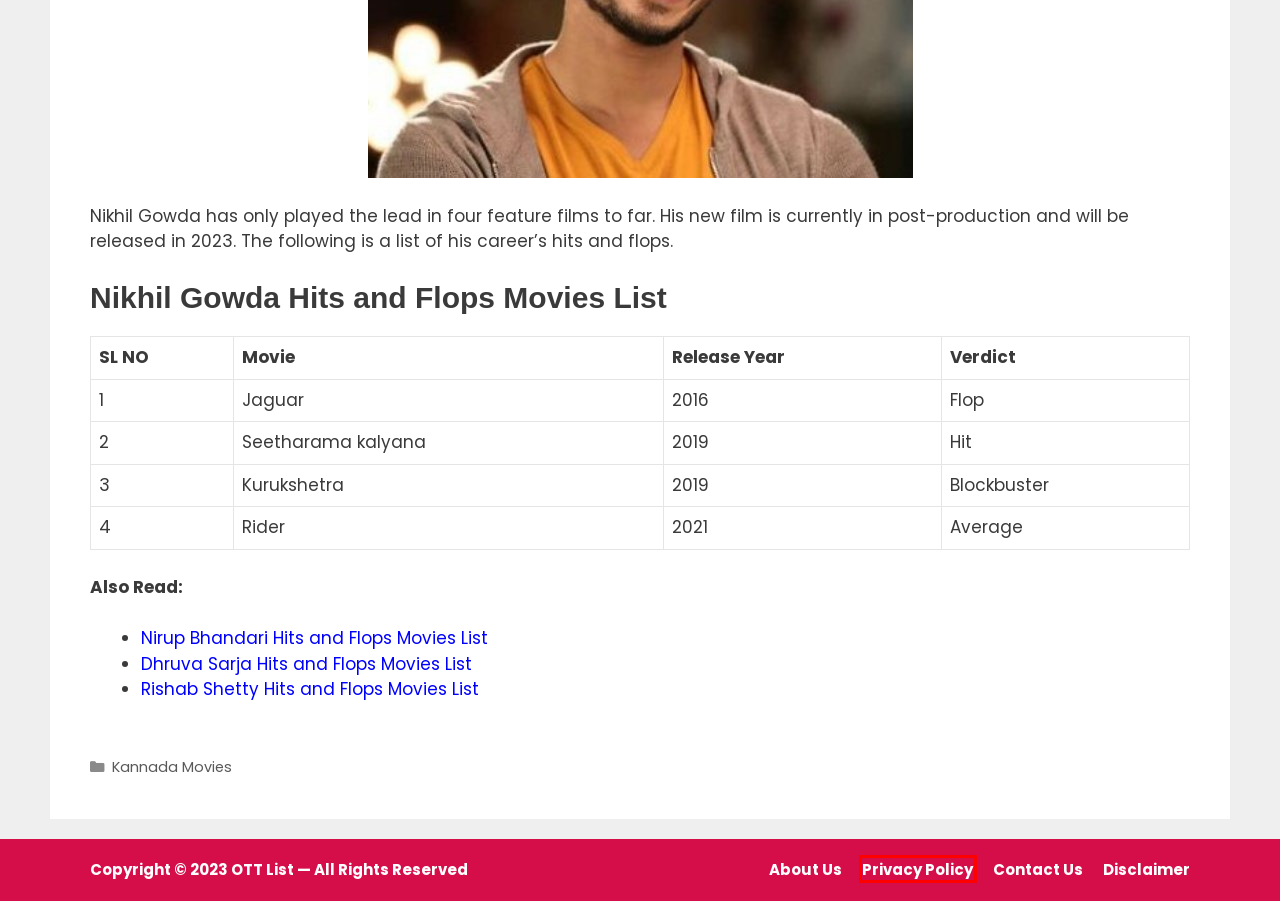Given a webpage screenshot with a red bounding box around a particular element, identify the best description of the new webpage that will appear after clicking on the element inside the red bounding box. Here are the candidates:
A. Dhruva Sarja Hits and Flops Movies List
B. Nirup Bhandari Hits and Flops Movies List
C. New Telugu Movies on OTT 2023
D. About Us
E. Contact Us
F. OTT Digital News
G. Privacy Policy
H. Rishab Shetty Hits and Flops Movies List

G